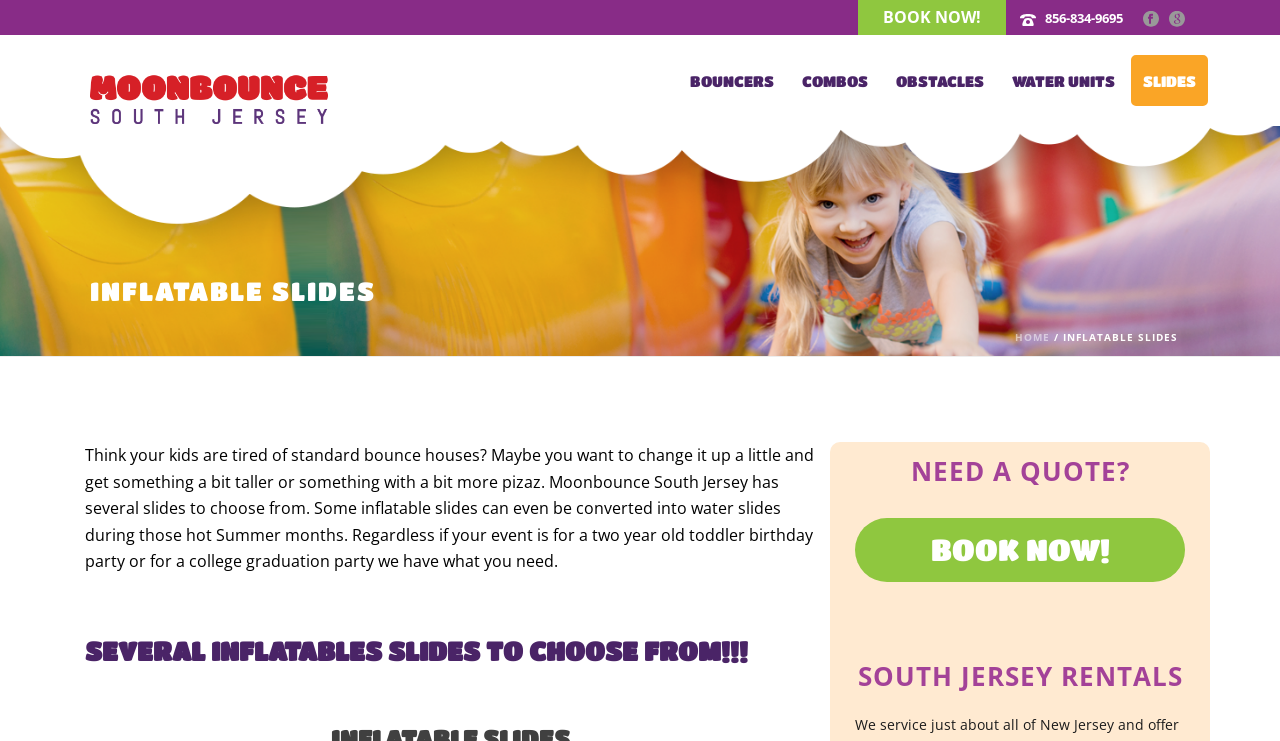Can you look at the image and give a comprehensive answer to the question:
What is the location served by Moonbounce South Jersey?

The webpage mentions 'South Jersey Bouncers, Slides & Combo Inflatables Rentals' and 'SOUTH JERSEY RENTALS', indicating that Moonbounce South Jersey serves the South Jersey area.